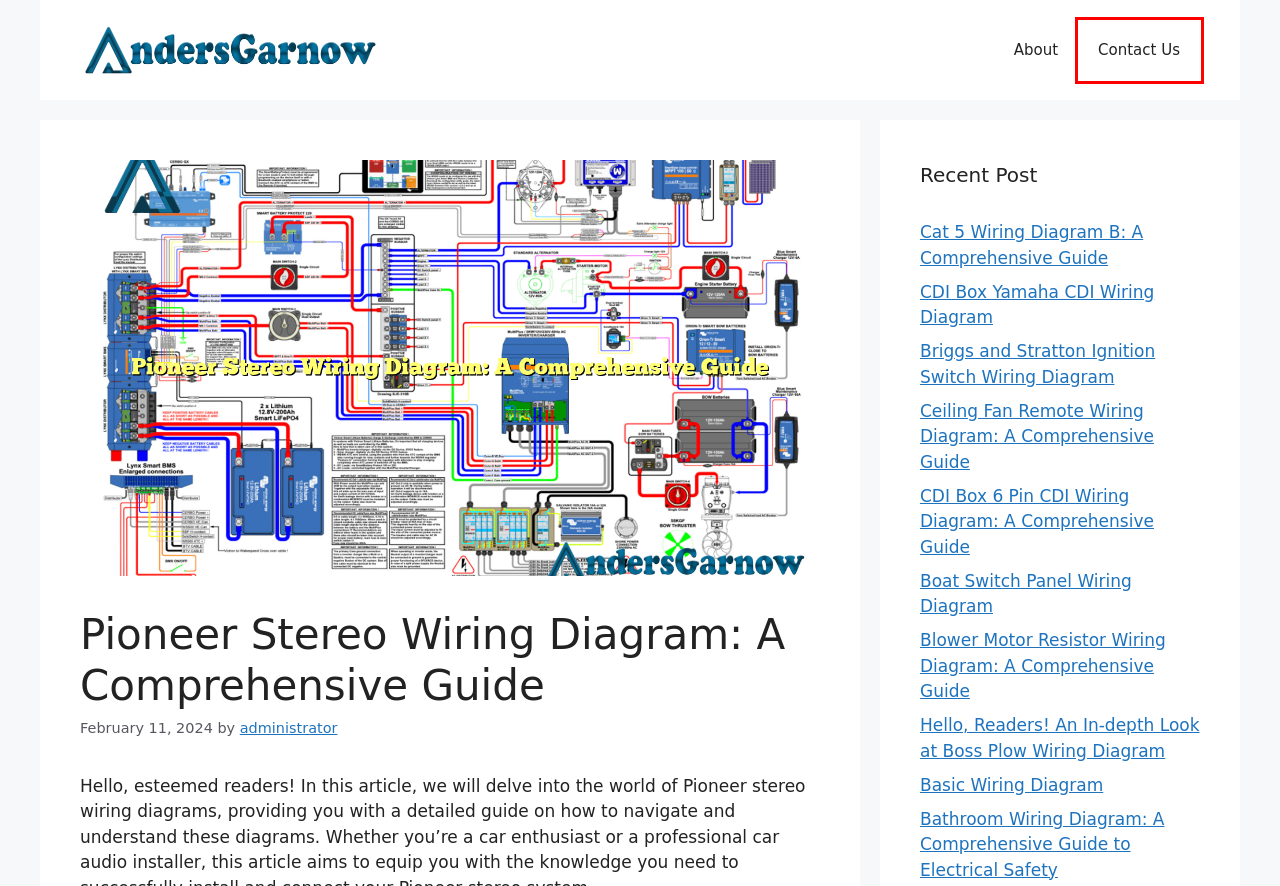Given a screenshot of a webpage with a red bounding box, please pick the webpage description that best fits the new webpage after clicking the element inside the bounding box. Here are the candidates:
A. Bathroom Wiring Diagram: A Comprehensive Guide to Electrical Safety | AndersGarnow
B. Contact Us | AndersGarnow
C. CDI Box Yamaha CDI Wiring Diagram | AndersGarnow
D. Cat 5 Wiring Diagram B: A Comprehensive Guide | AndersGarnow
E. Blower Motor Resistor Wiring Diagram: A Comprehensive Guide | AndersGarnow
F. Basic Wiring Diagram | AndersGarnow
G. Ceiling Fan Remote Wiring Diagram: A Comprehensive Guide | AndersGarnow
H. Boat Switch Panel Wiring Diagram | AndersGarnow

B